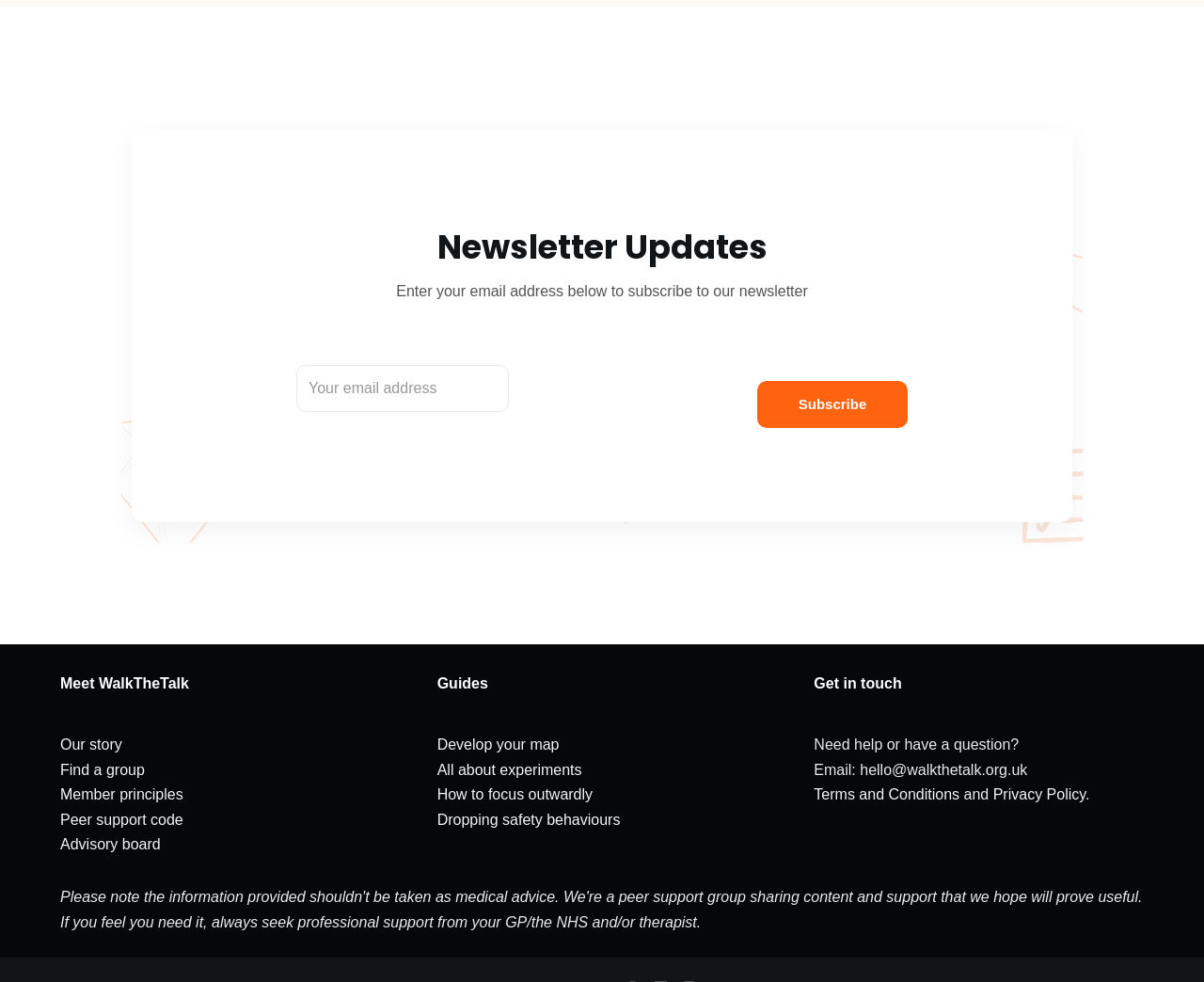What is the email address to contact for help?
From the screenshot, provide a brief answer in one word or phrase.

hello@walkthetalk.org.uk